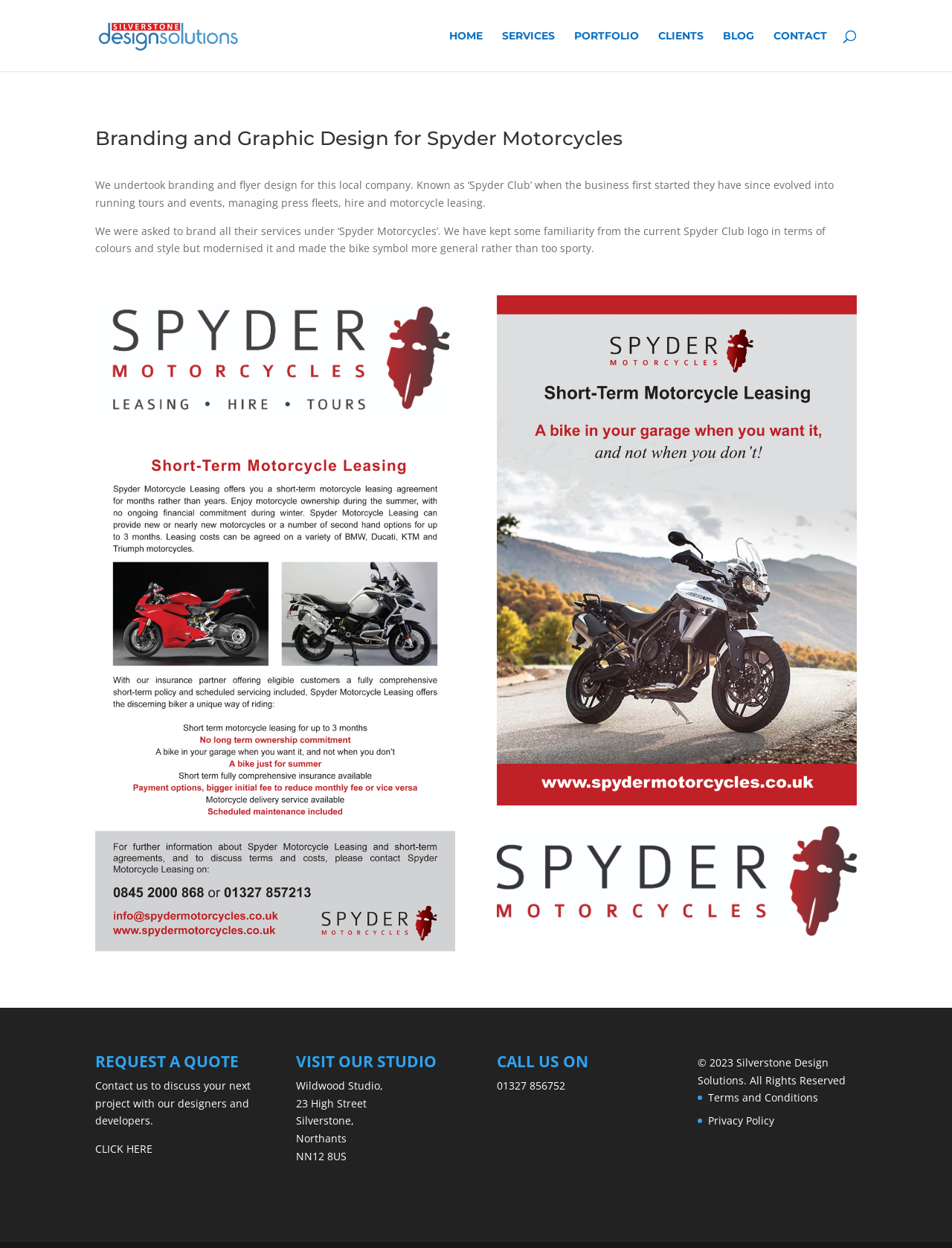Examine the image carefully and respond to the question with a detailed answer: 
What is the name of the motorcycle company that Silverstone Design Solutions worked with?

I found the name of the motorcycle company by reading the heading 'Branding and Graphic Design for Spyder Motorcycles' and the surrounding text, which describes the design work done by Silverstone Design Solutions for this company.